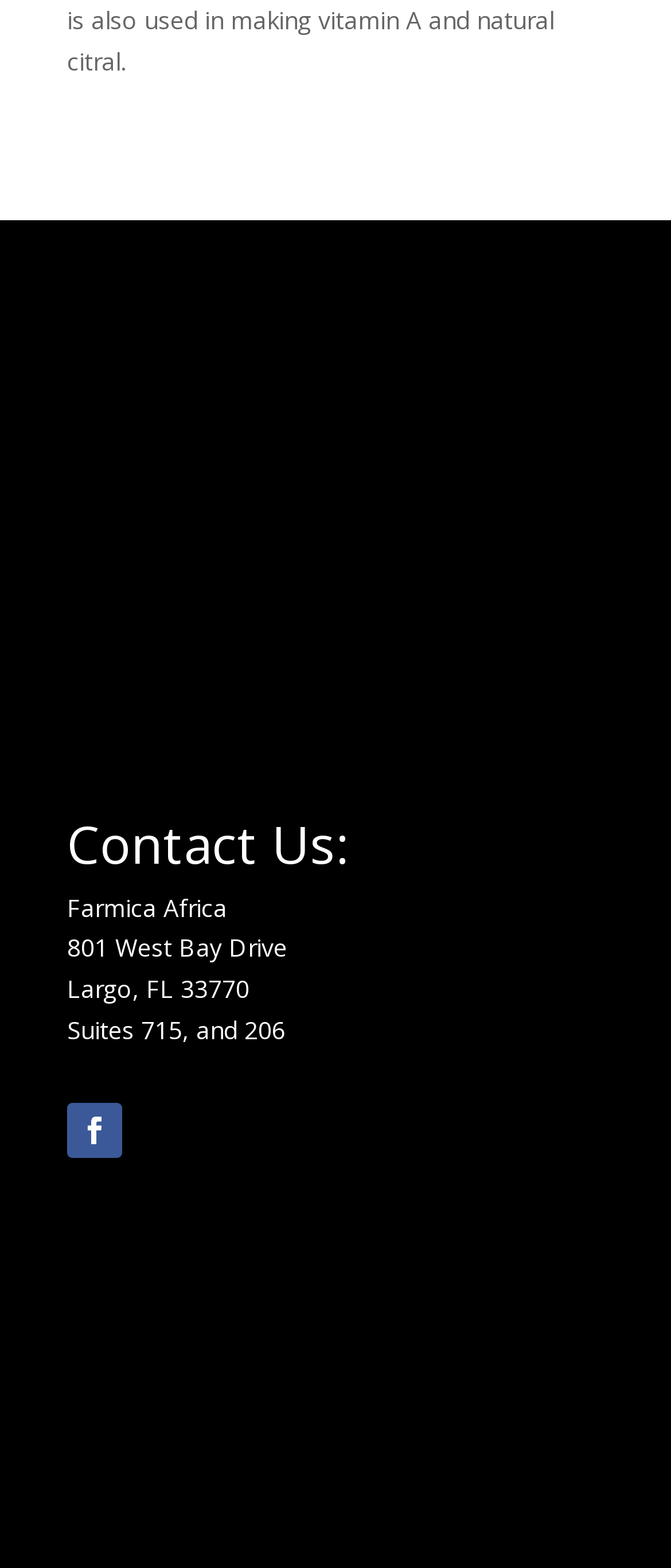Provide a short, one-word or phrase answer to the question below:
What is the section title at the top of the webpage?

Contact Us